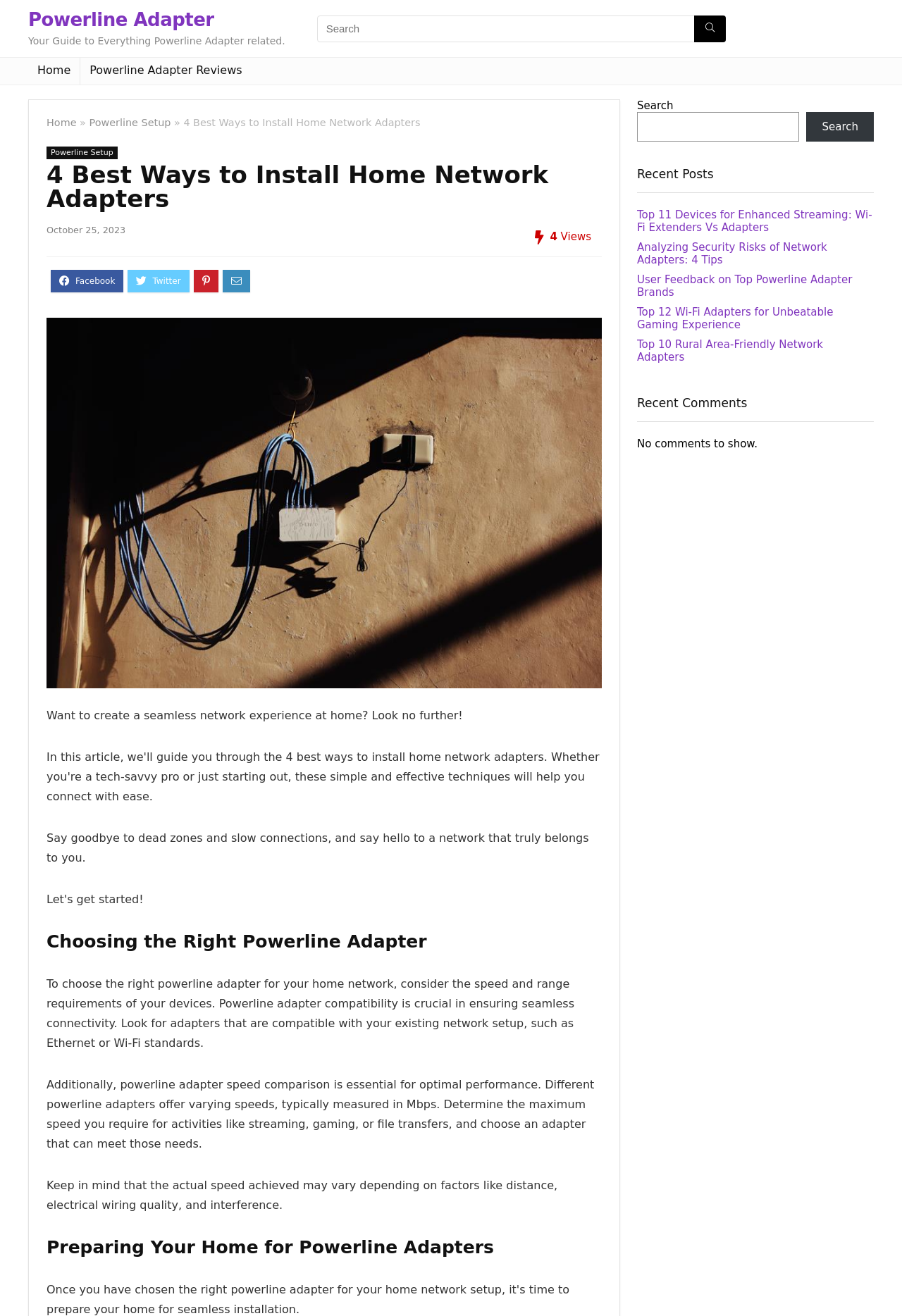Locate the bounding box coordinates of the item that should be clicked to fulfill the instruction: "Search for top Wi-Fi adapters for gaming".

[0.706, 0.232, 0.924, 0.252]